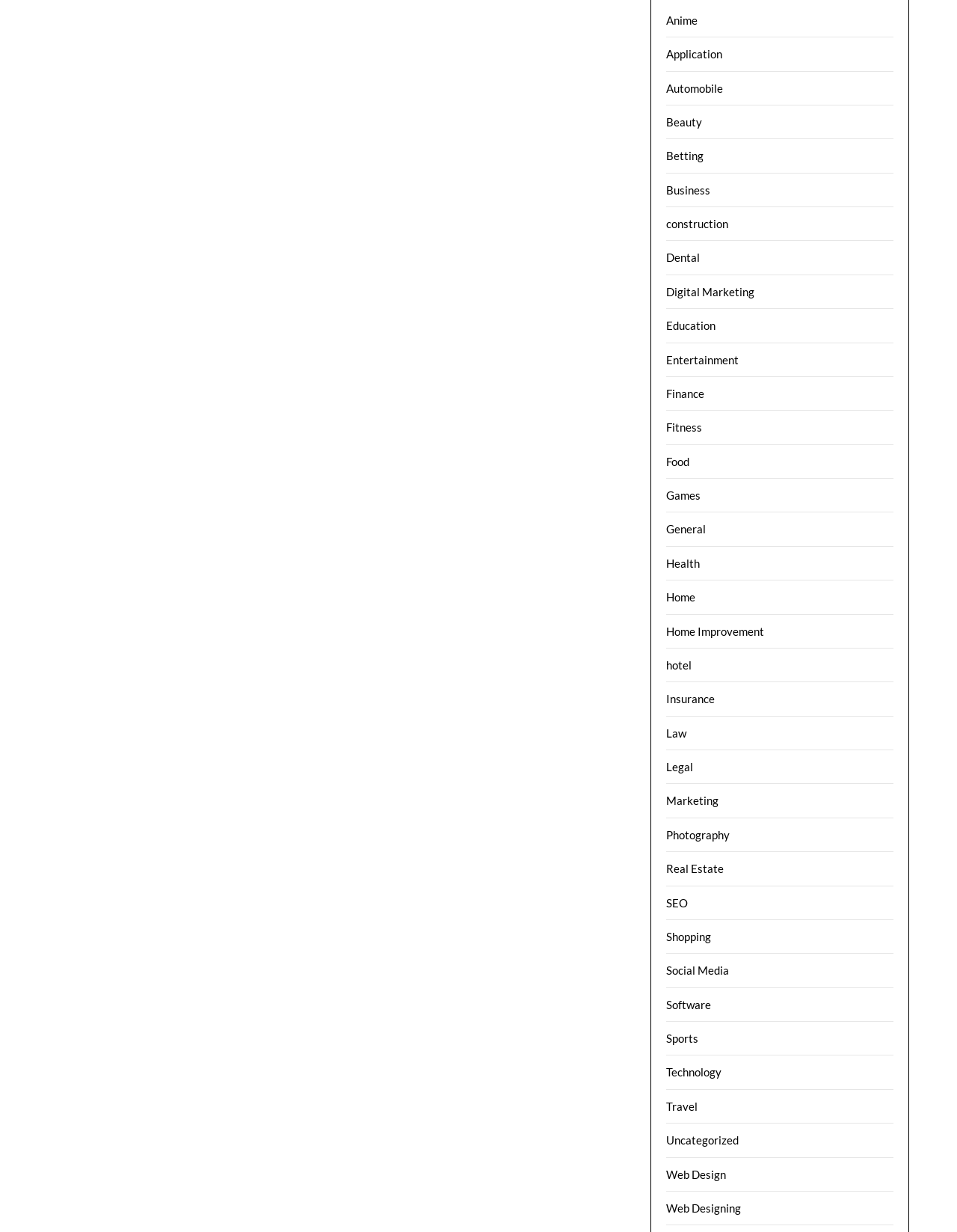Please reply to the following question using a single word or phrase: 
What is the first category listed on this webpage?

Anime